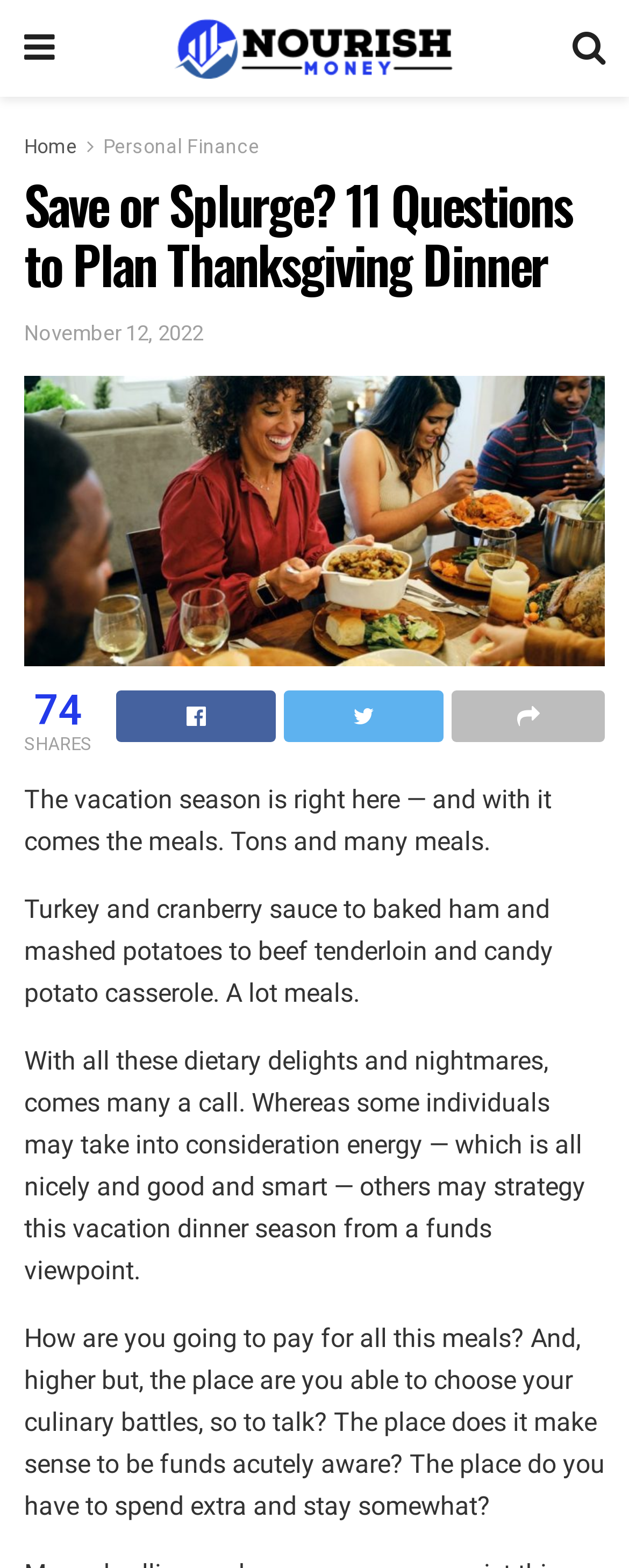Based on the description "Share on Facebook", find the bounding box of the specified UI element.

[0.185, 0.441, 0.438, 0.473]